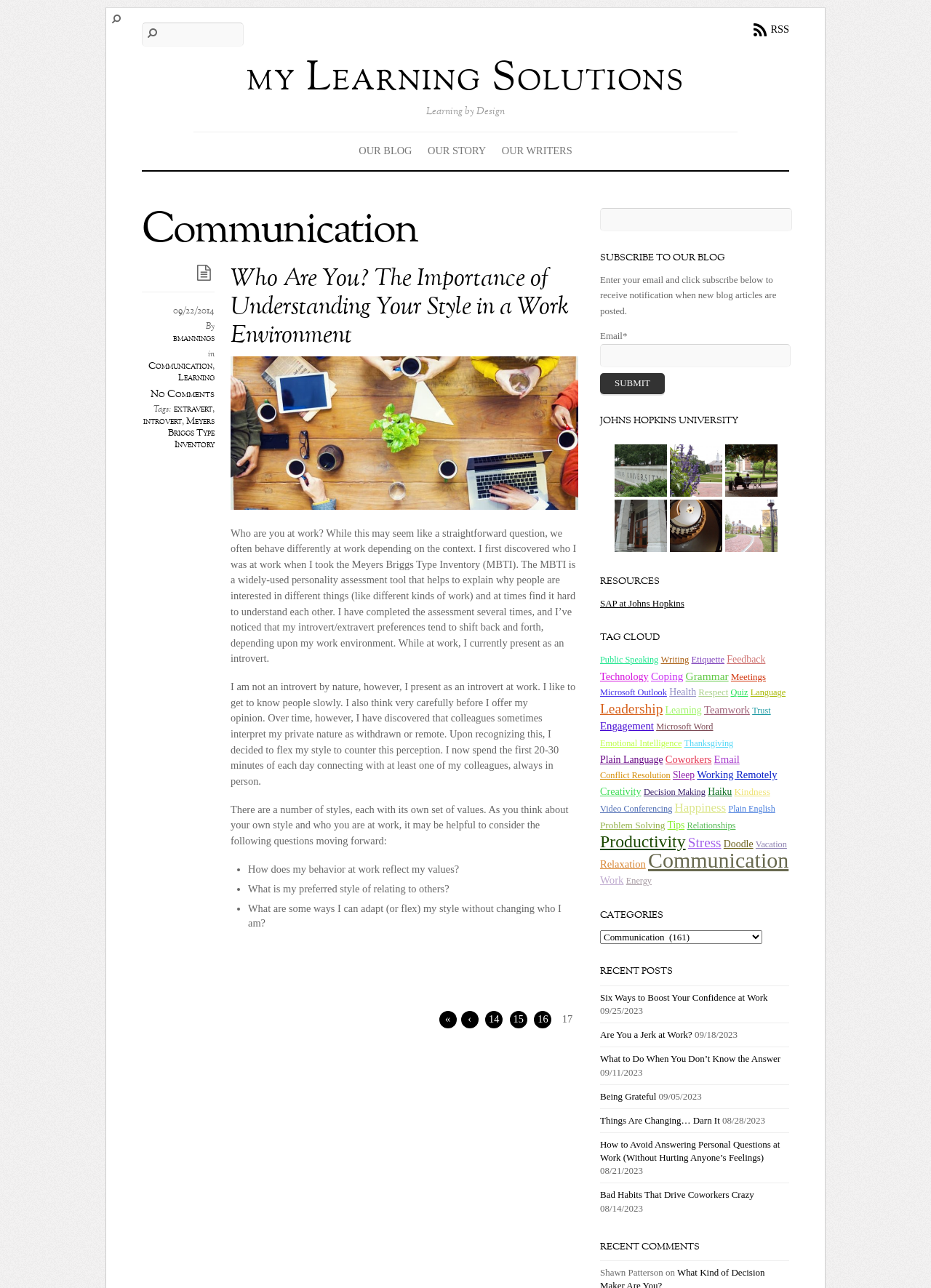Please identify the coordinates of the bounding box that should be clicked to fulfill this instruction: "Check the tag 'Public Speaking'".

[0.645, 0.508, 0.707, 0.516]